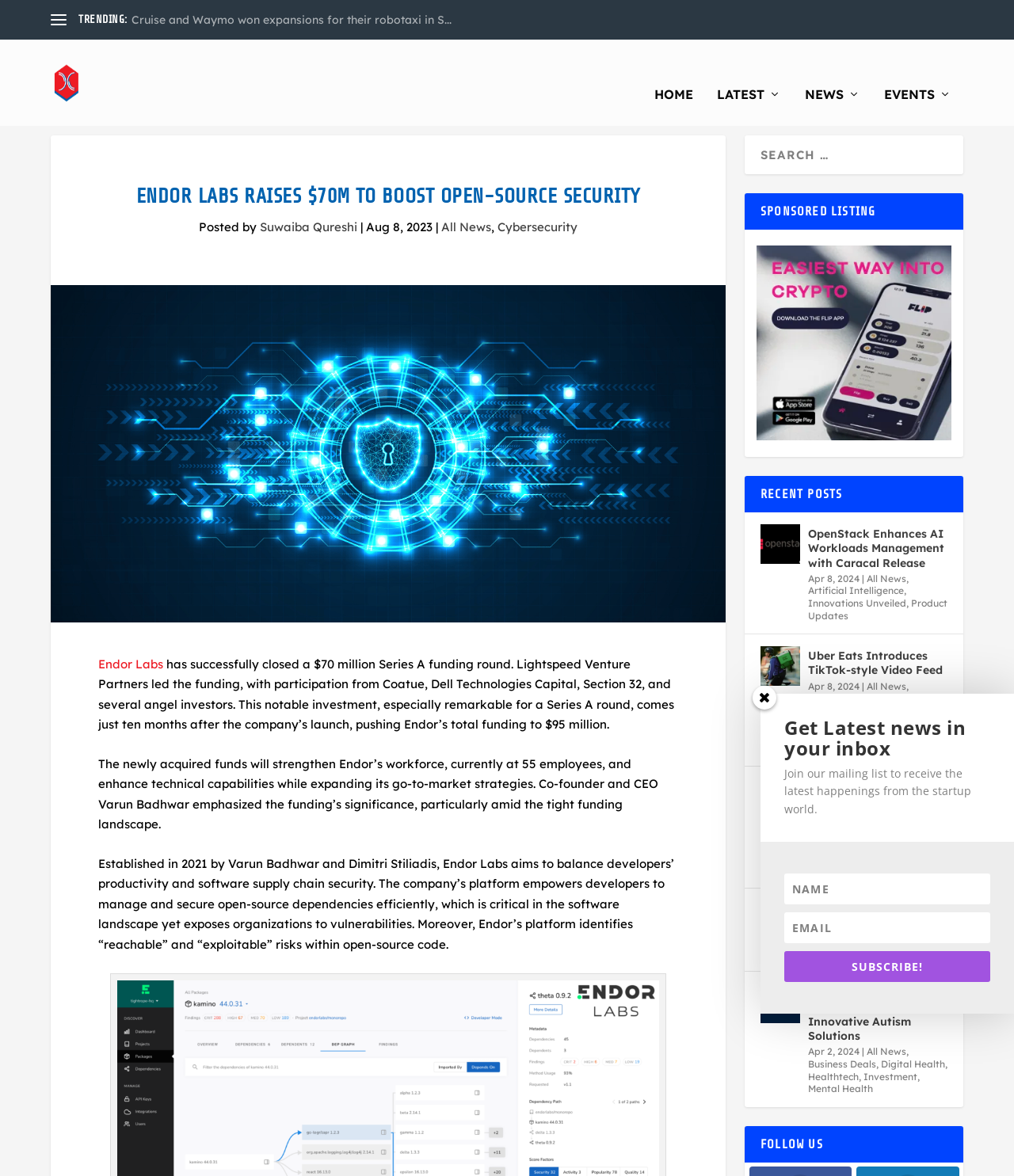Please identify the bounding box coordinates of the element's region that I should click in order to complete the following instruction: "check the news about Uber Eats". The bounding box coordinates consist of four float numbers between 0 and 1, i.e., [left, top, right, bottom].

[0.75, 0.569, 0.789, 0.603]